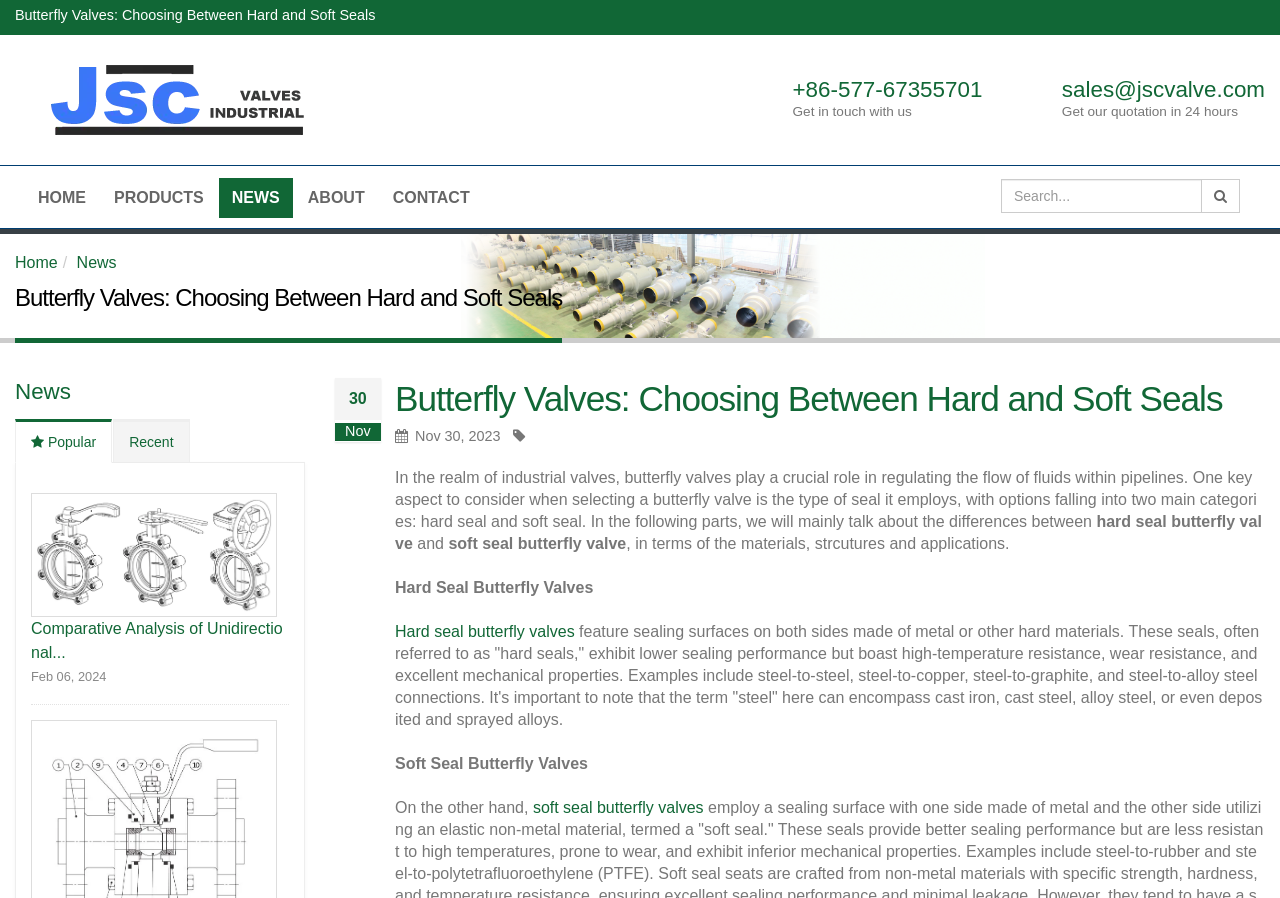What is the phone number to get in touch with the company?
With the help of the image, please provide a detailed response to the question.

I found the phone number by looking at the top section of the webpage, where it says 'Get in touch with us' and provides the phone number +86-577-67355701.